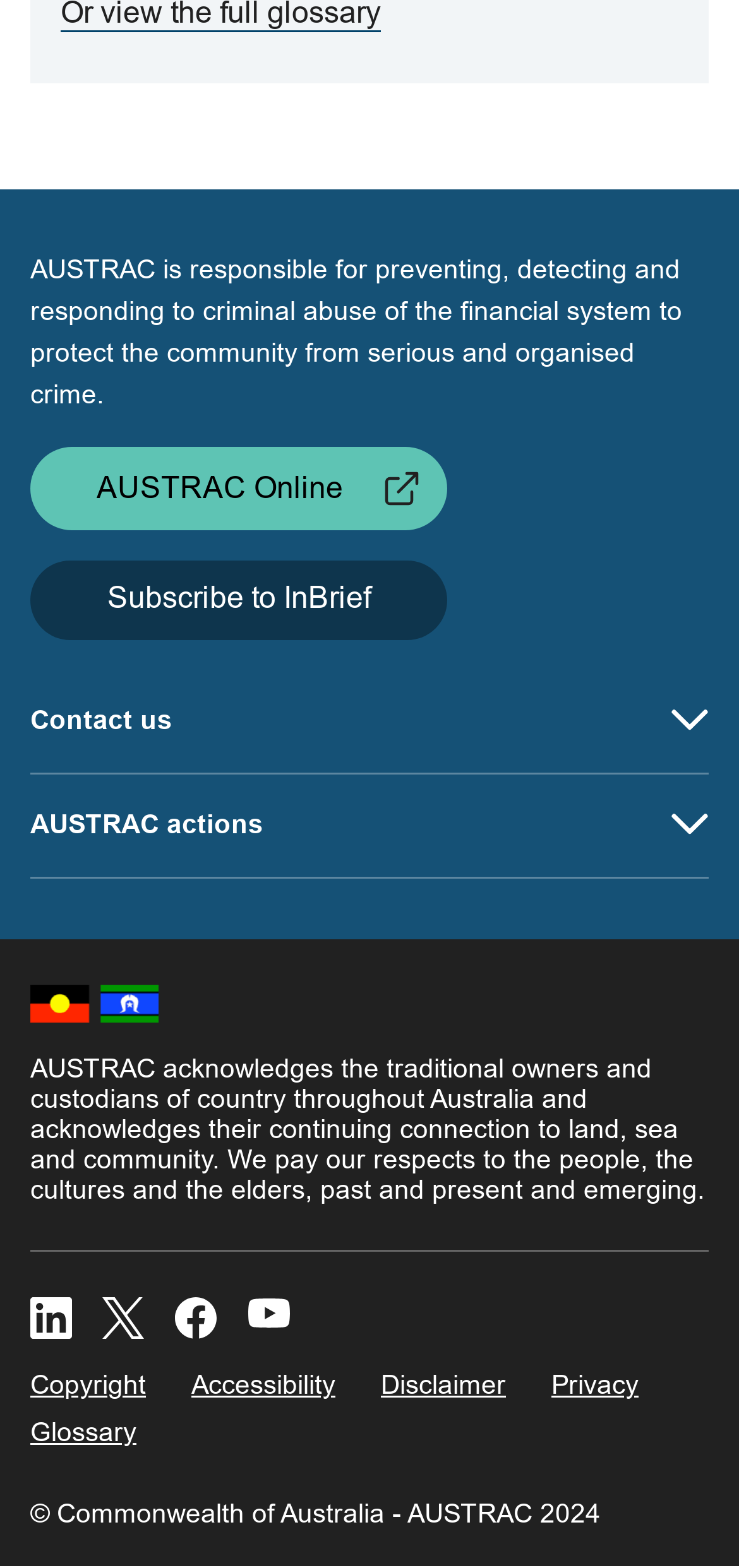What is the phone number for enquiries?
Refer to the image and give a detailed answer to the query.

The link element with OCR text '1300 021 037' is located below the StaticText element 'Phone', indicating that this is the phone number for enquiries.